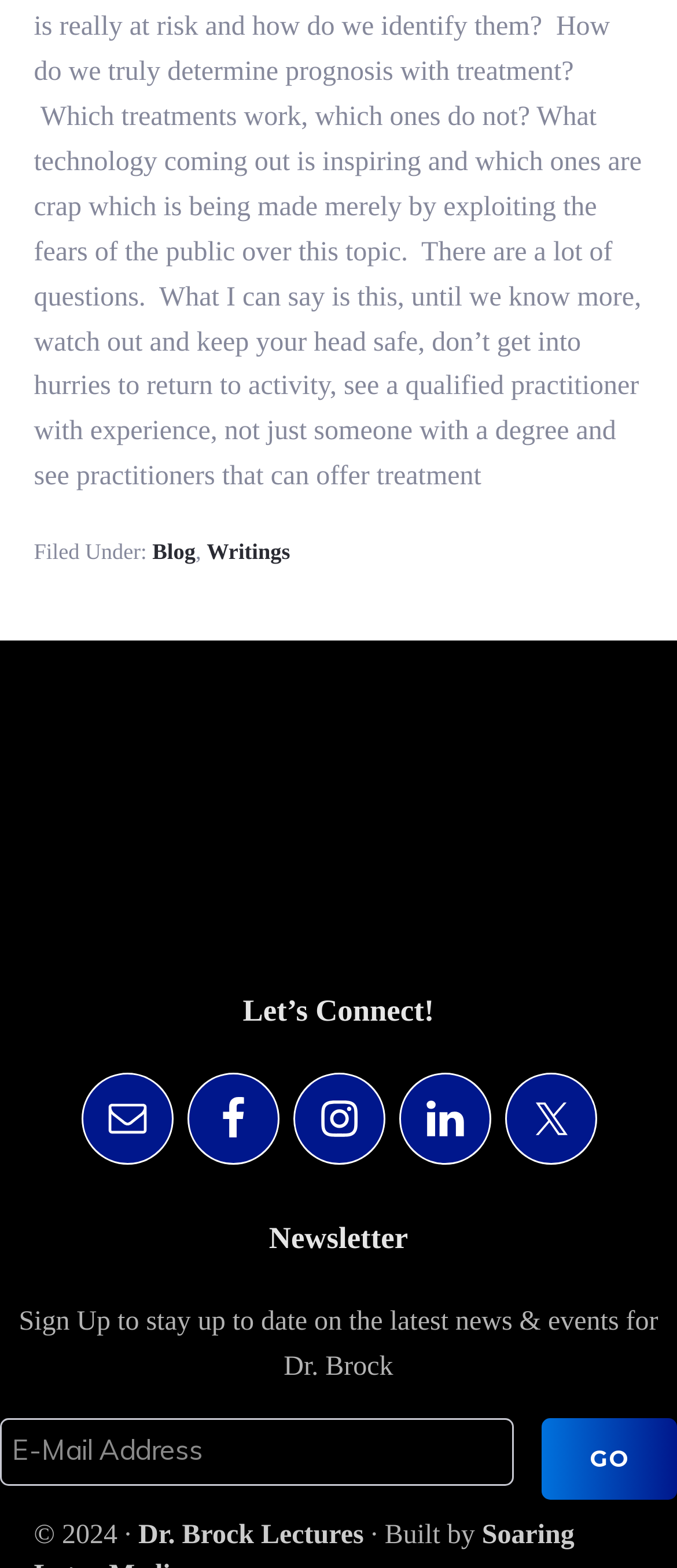What is the name of the person mentioned on the webpage?
Please provide a comprehensive answer to the question based on the webpage screenshot.

The name 'Dr. Brock' is mentioned in the footer section of the webpage, indicating that the webpage is related to Dr. Brock, possibly a personal website or blog.